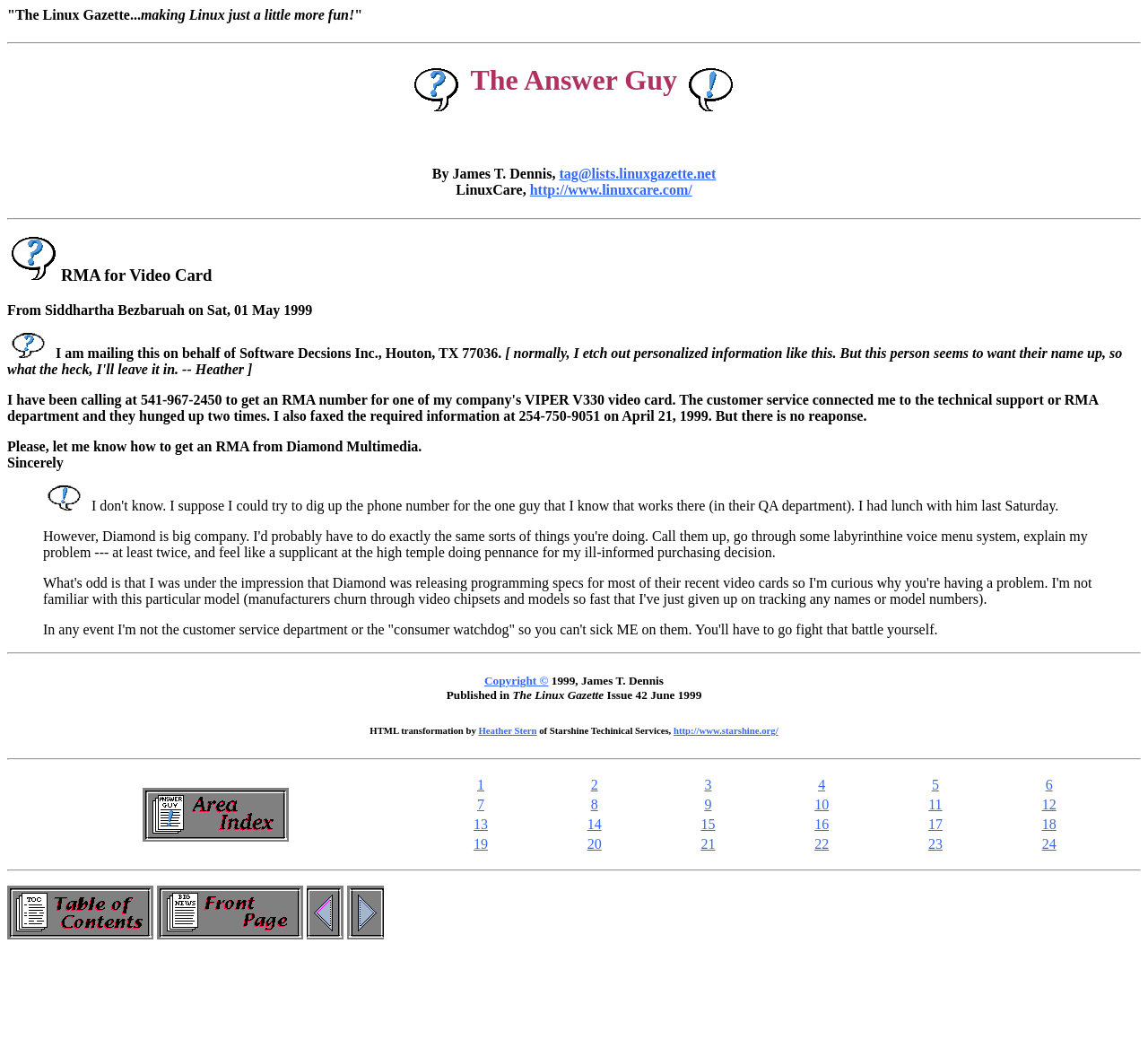Identify and extract the main heading of the webpage.

 The Answer Guy 